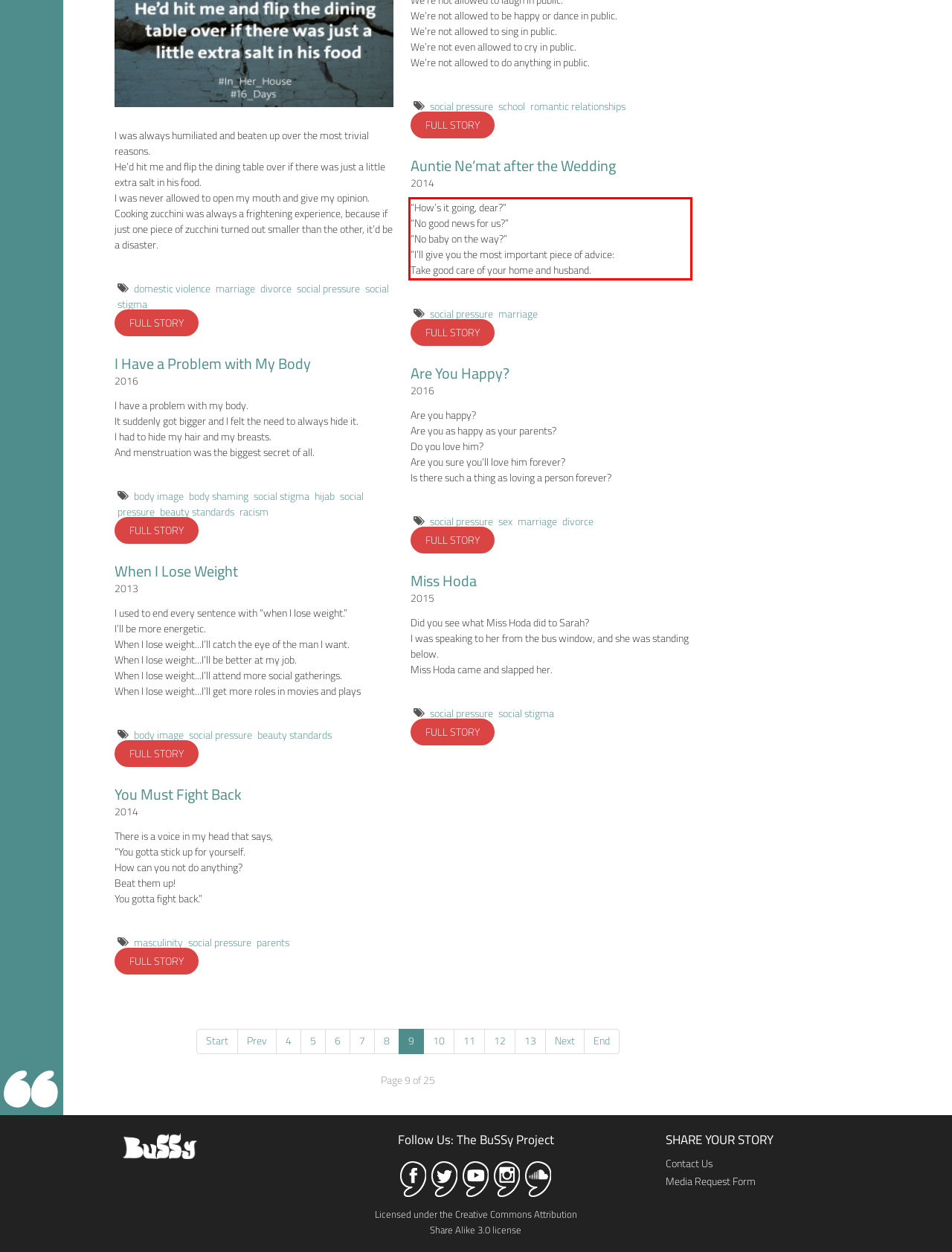Analyze the red bounding box in the provided webpage screenshot and generate the text content contained within.

“How’s it going, dear?” “No good news for us?” “No baby on the way?” “I’ll give you the most important piece of advice: Take good care of your home and husband.